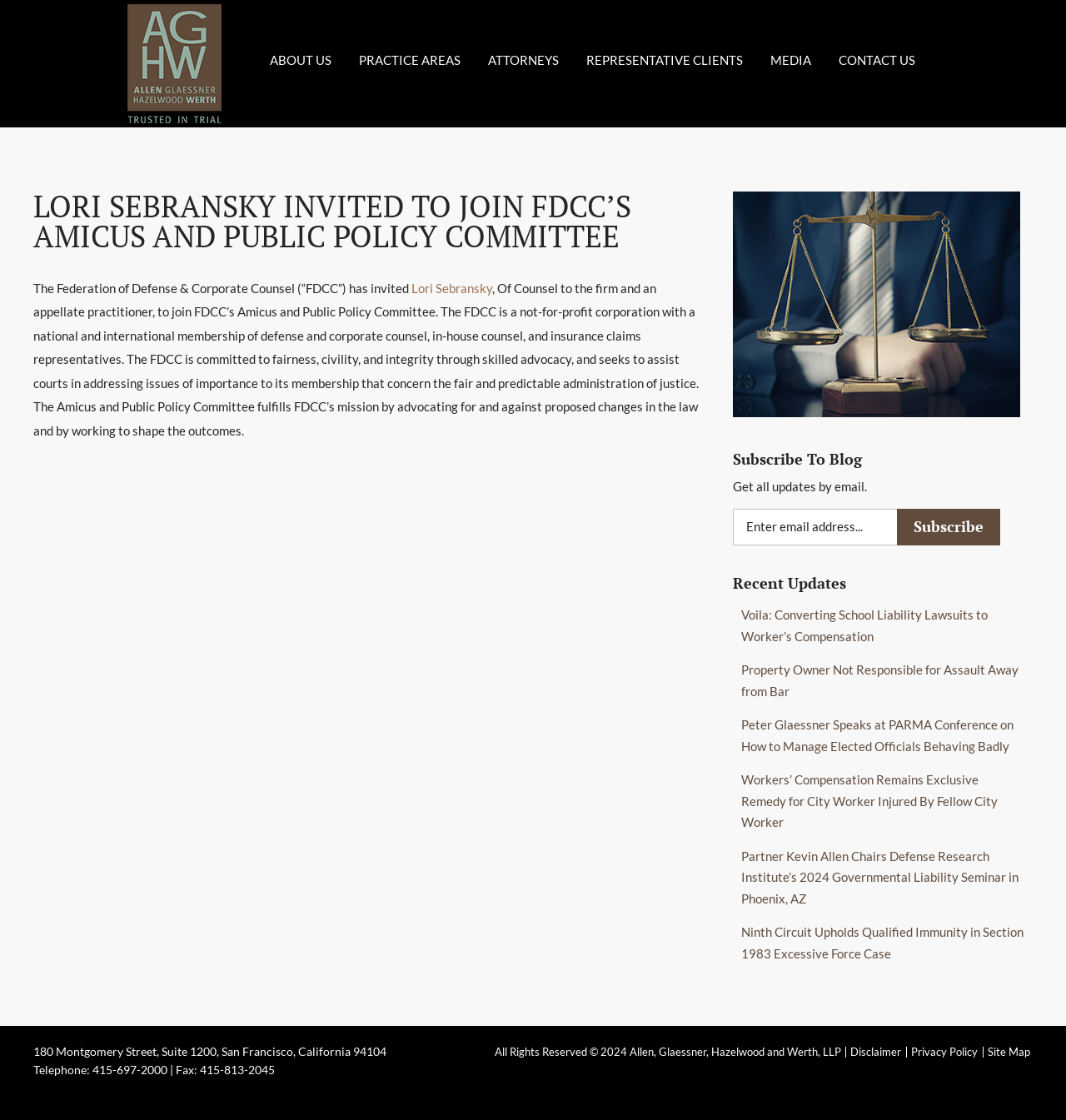Find the bounding box coordinates of the element you need to click on to perform this action: 'Call the office using the phone number'. The coordinates should be represented by four float values between 0 and 1, in the format [left, top, right, bottom].

[0.031, 0.949, 0.258, 0.962]